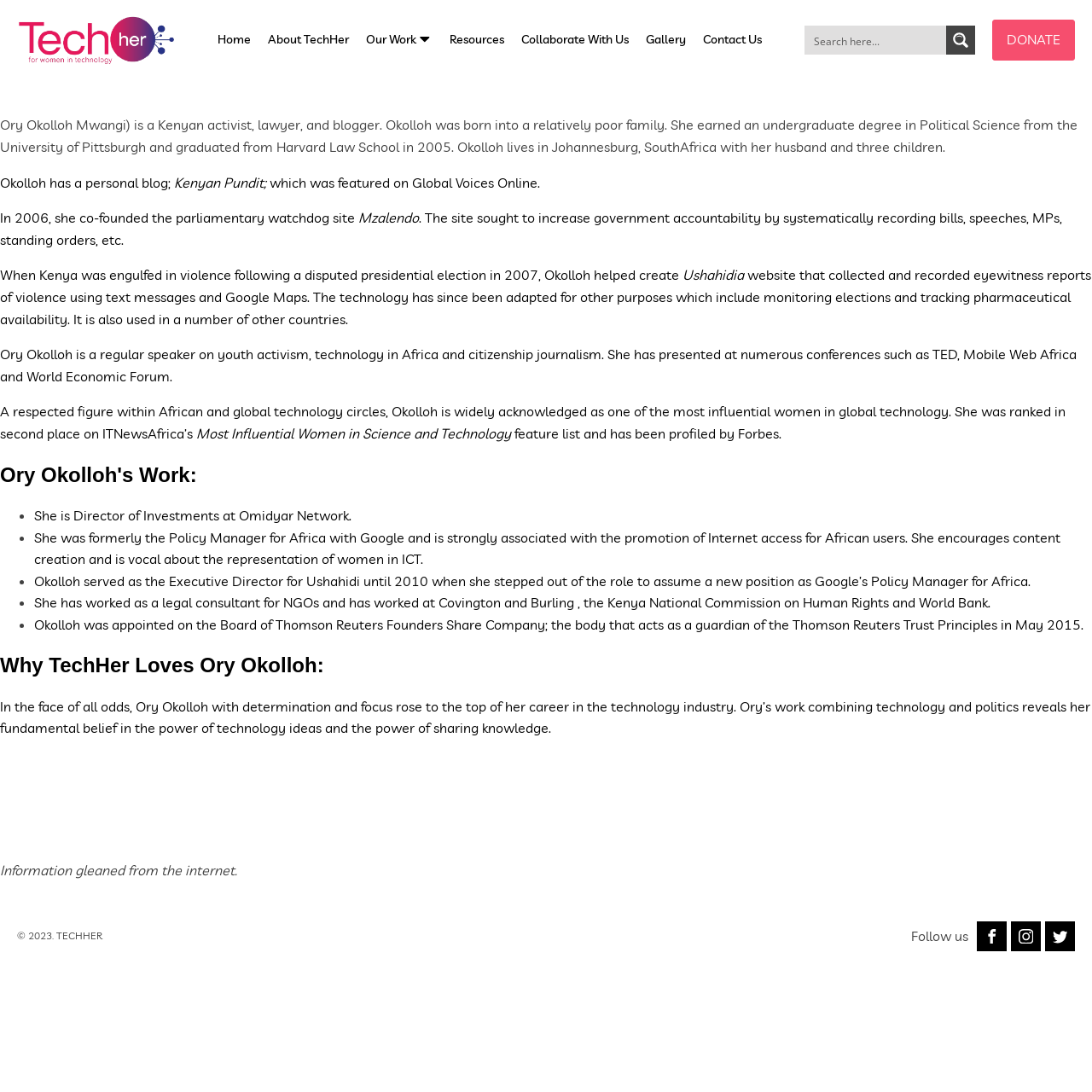What is the name of the organization where Ory Okolloh is Director of Investments? Based on the image, give a response in one word or a short phrase.

Omidyar Network